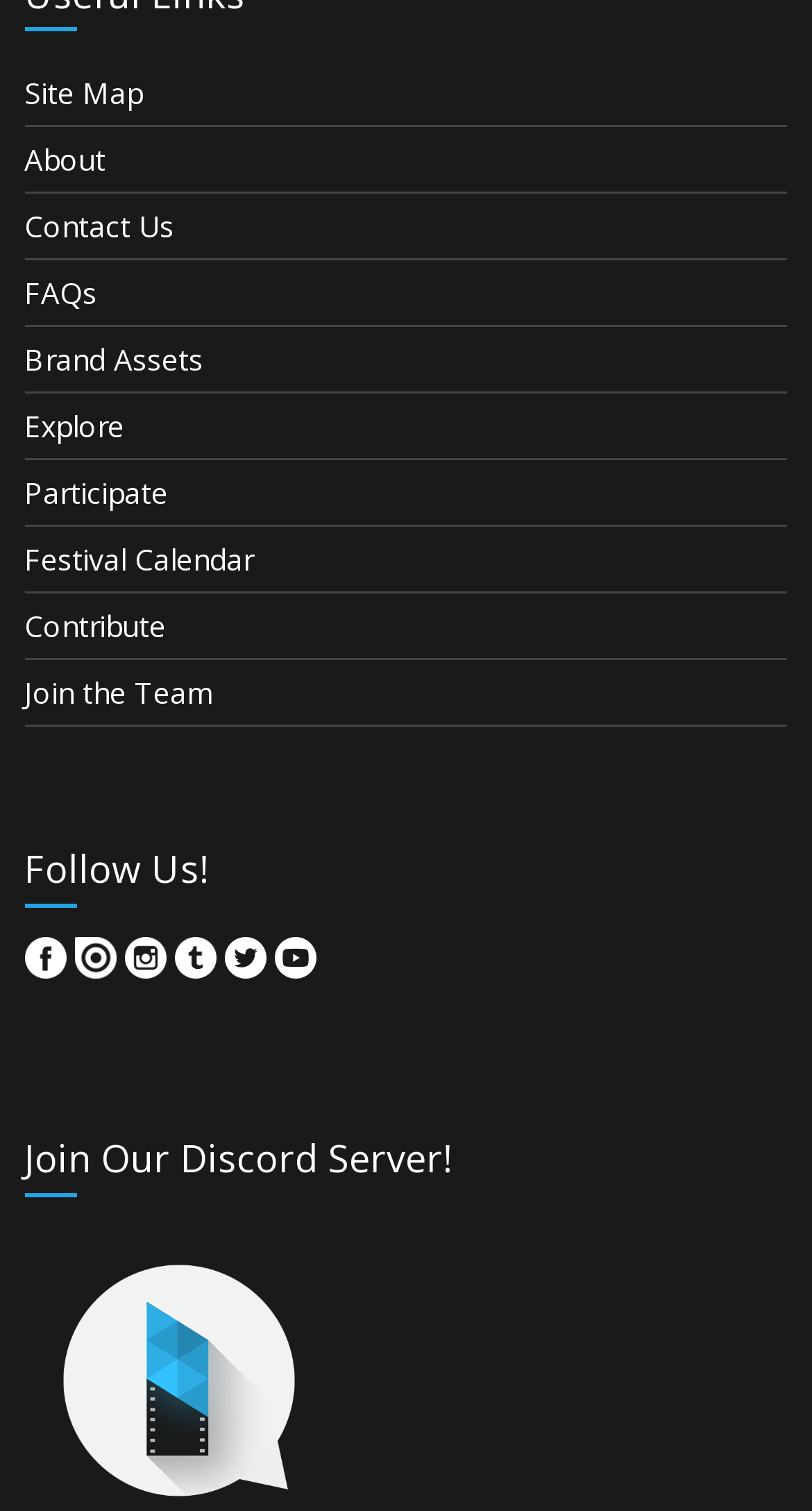Pinpoint the bounding box coordinates of the element that must be clicked to accomplish the following instruction: "Follow Us on Facebook". The coordinates should be in the format of four float numbers between 0 and 1, i.e., [left, top, right, bottom].

[0.03, 0.62, 0.081, 0.646]